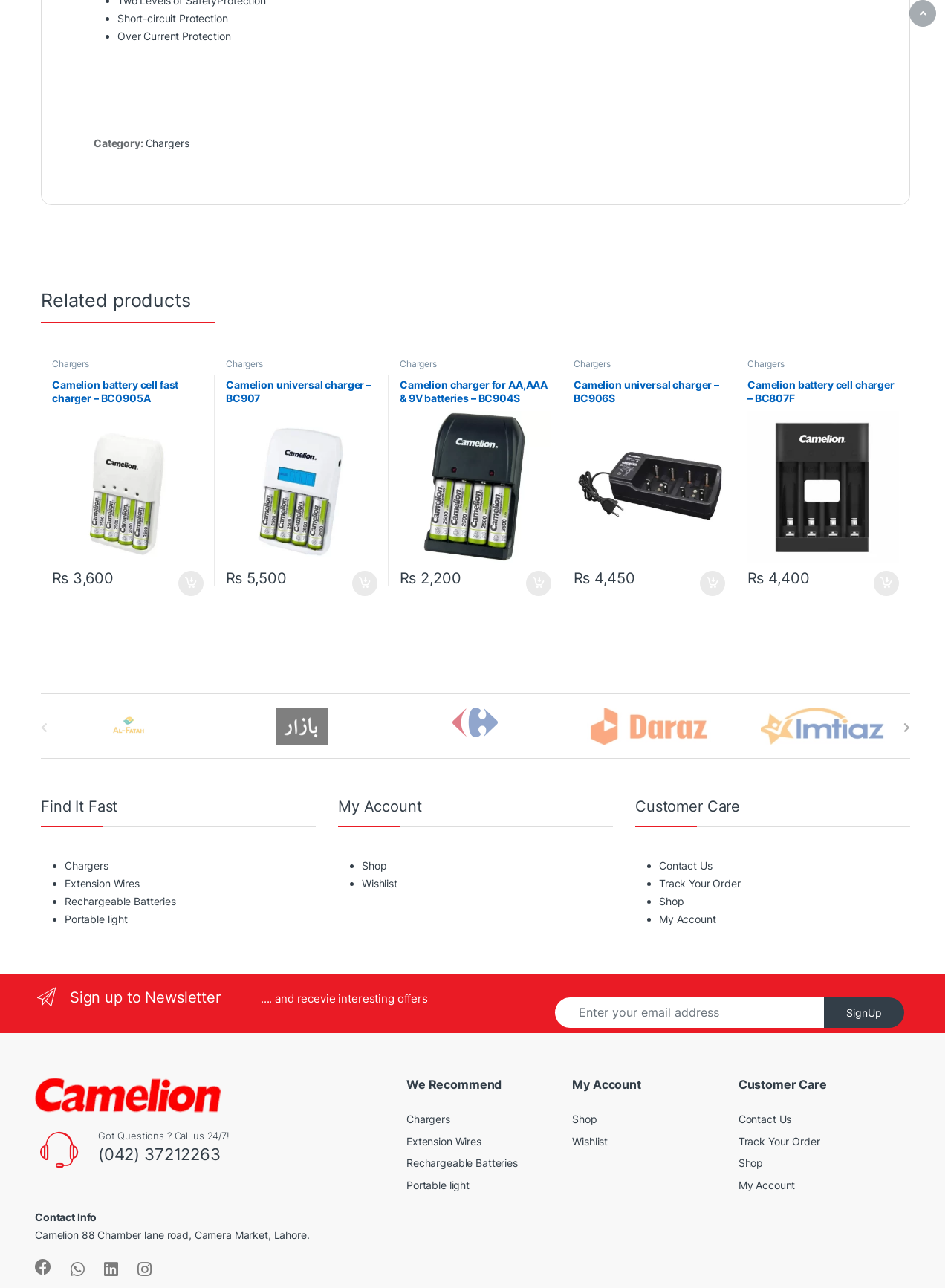Kindly provide the bounding box coordinates of the section you need to click on to fulfill the given instruction: "Select an option from the 'Sort by' combobox".

None